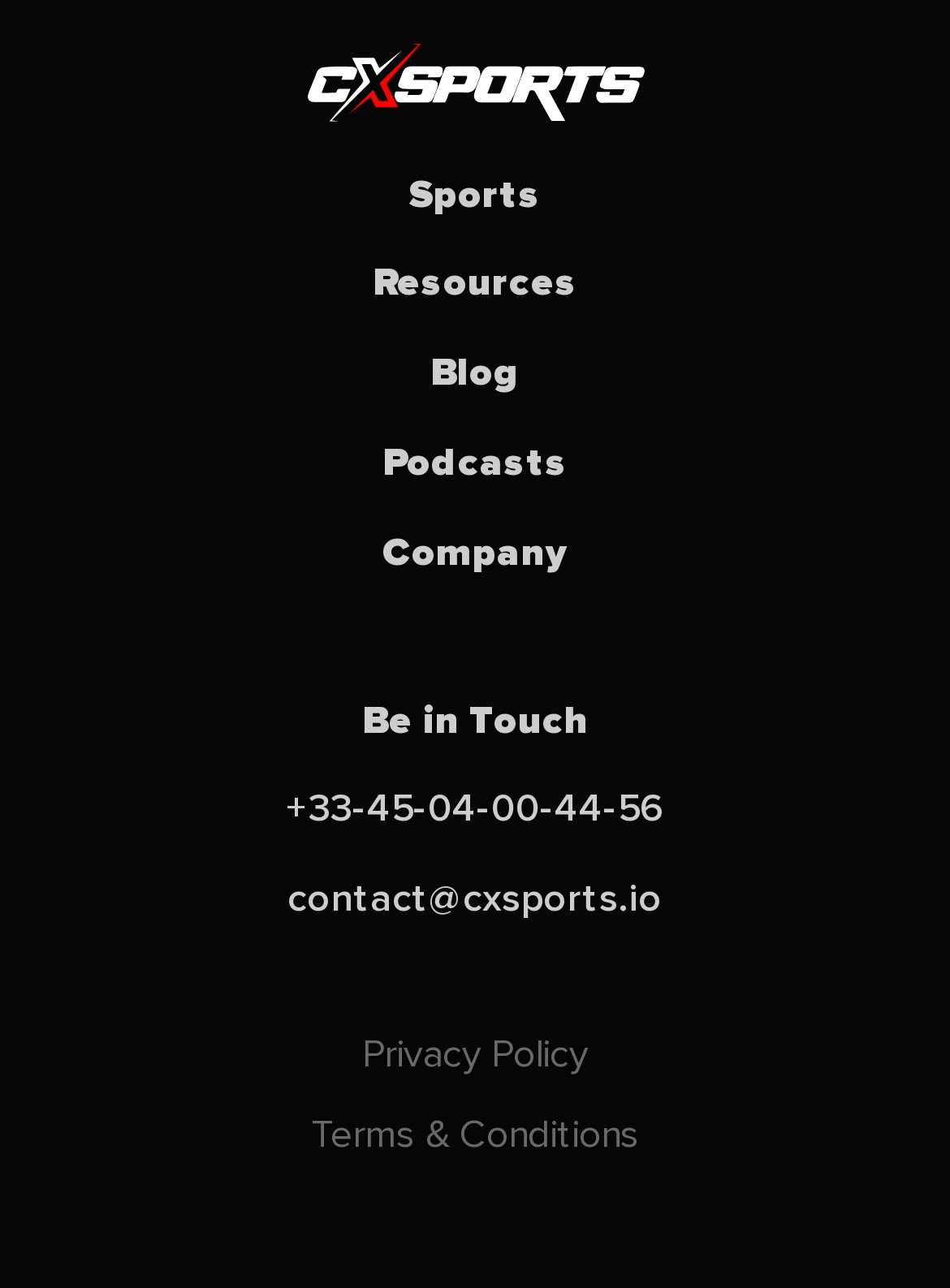What is the first menu item?
Using the visual information, answer the question in a single word or phrase.

Sports